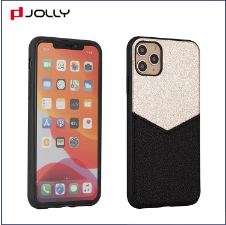Answer the question in a single word or phrase:
What is the color of the base of the case?

Black